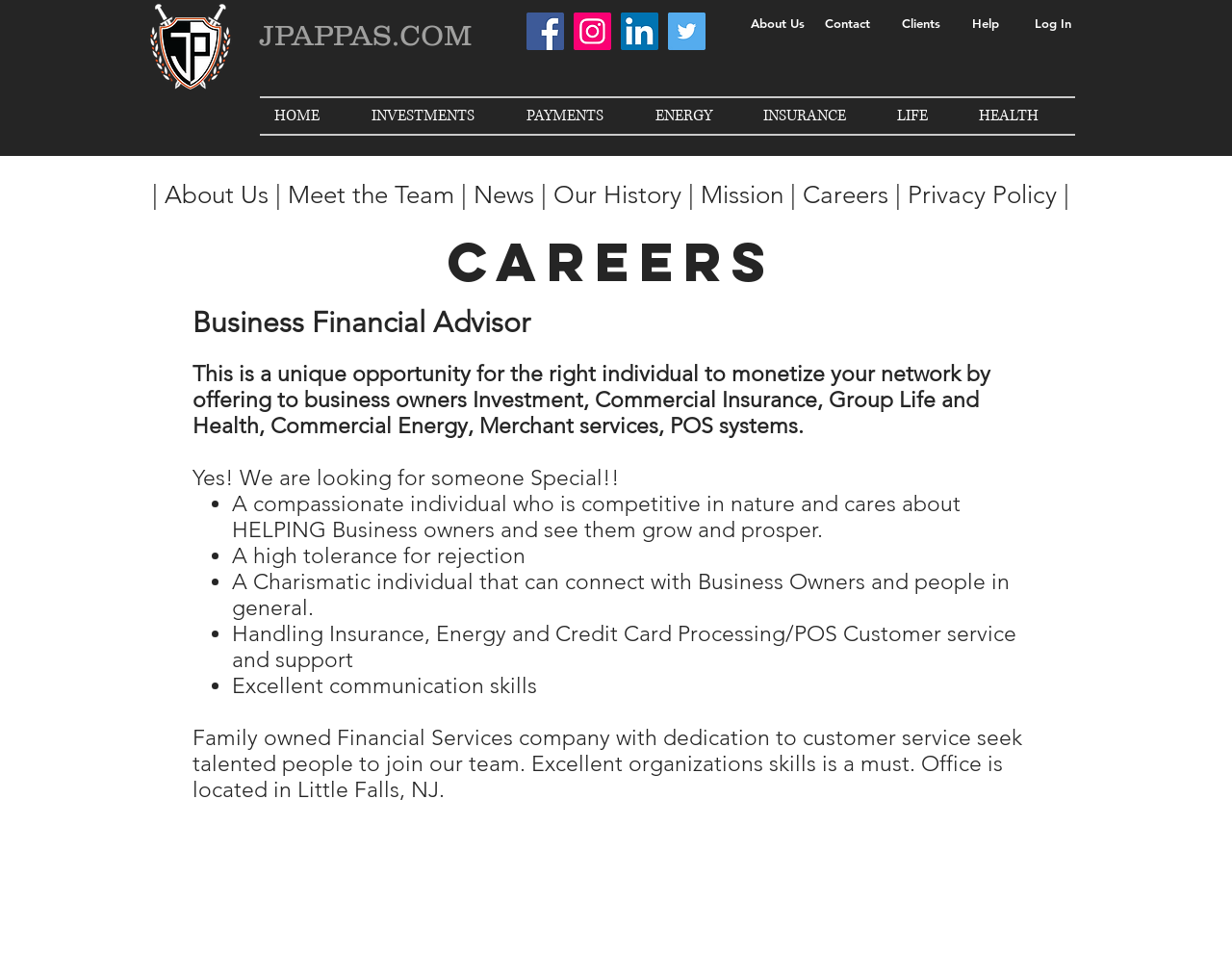What is one of the required skills for the job?
Refer to the image and provide a one-word or short phrase answer.

Excellent communication skills